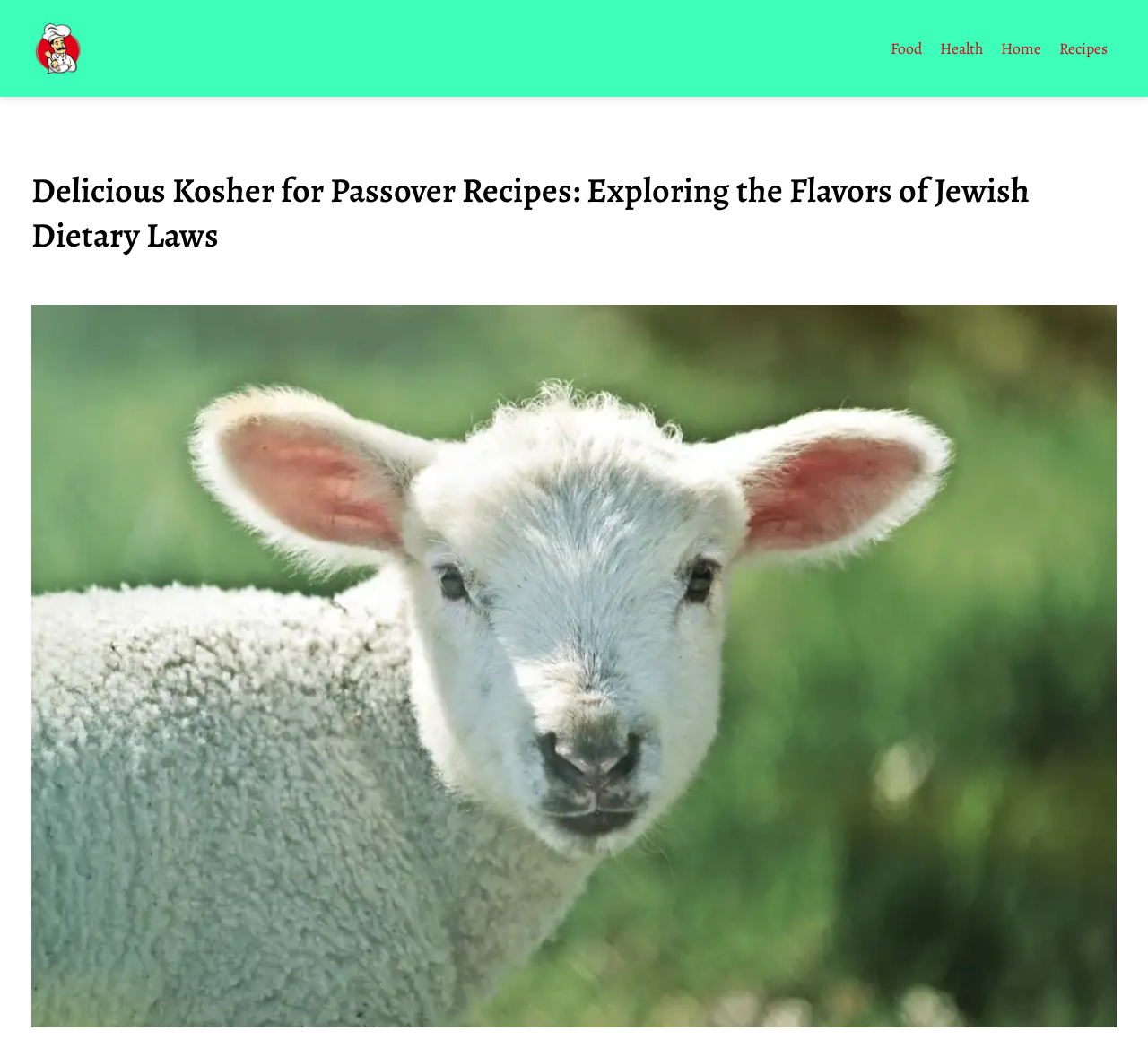Using the information from the screenshot, answer the following question thoroughly:
What is the main topic of this webpage?

Based on the webpage's content, including the image 'Kosher For Passover' and the heading 'Delicious Kosher for Passover Recipes: Exploring the Flavors of Jewish Dietary Laws', it is clear that the main topic of this webpage is related to kosher food for Passover.